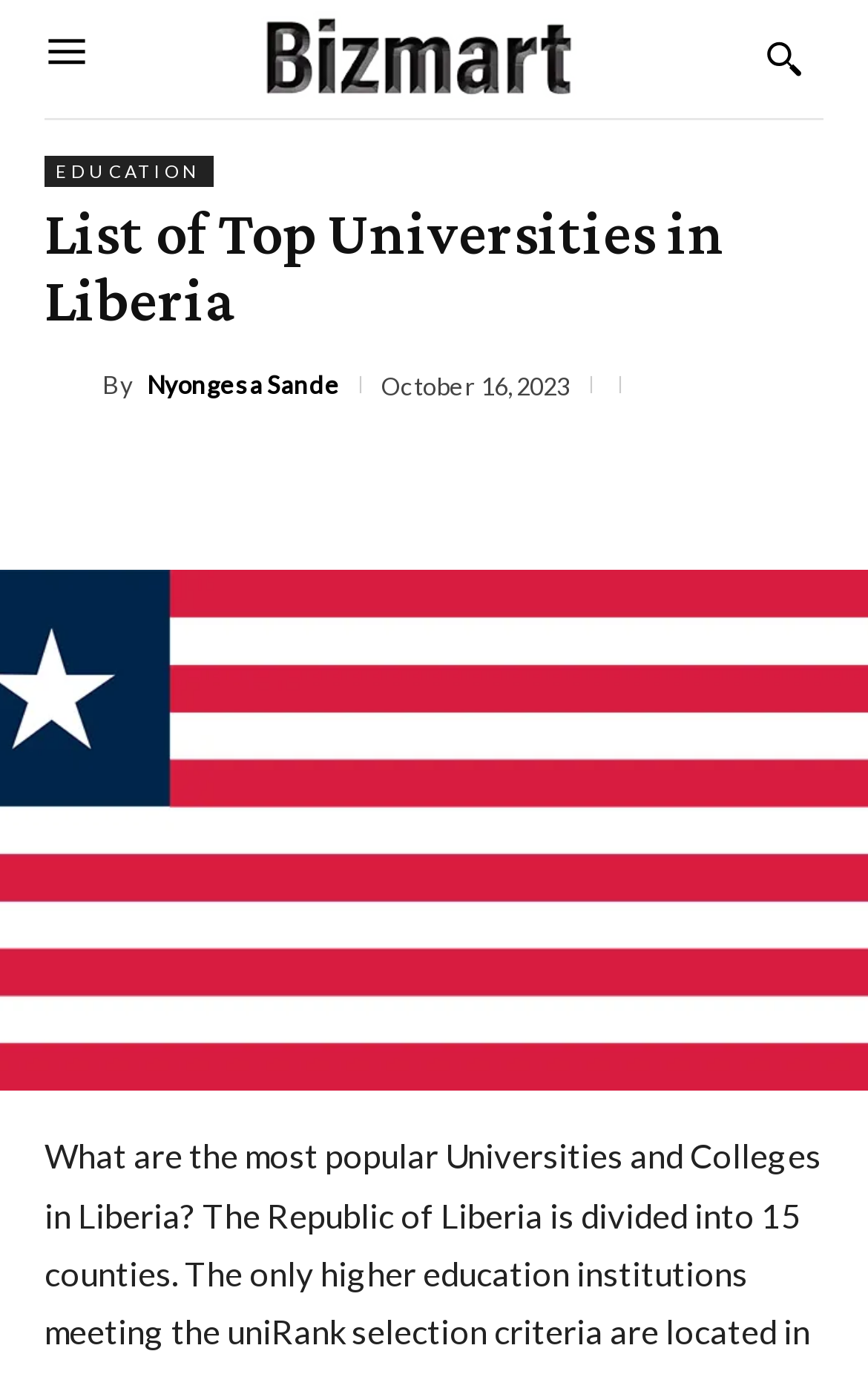Respond concisely with one word or phrase to the following query:
Who wrote the article?

Nyongesa Sande